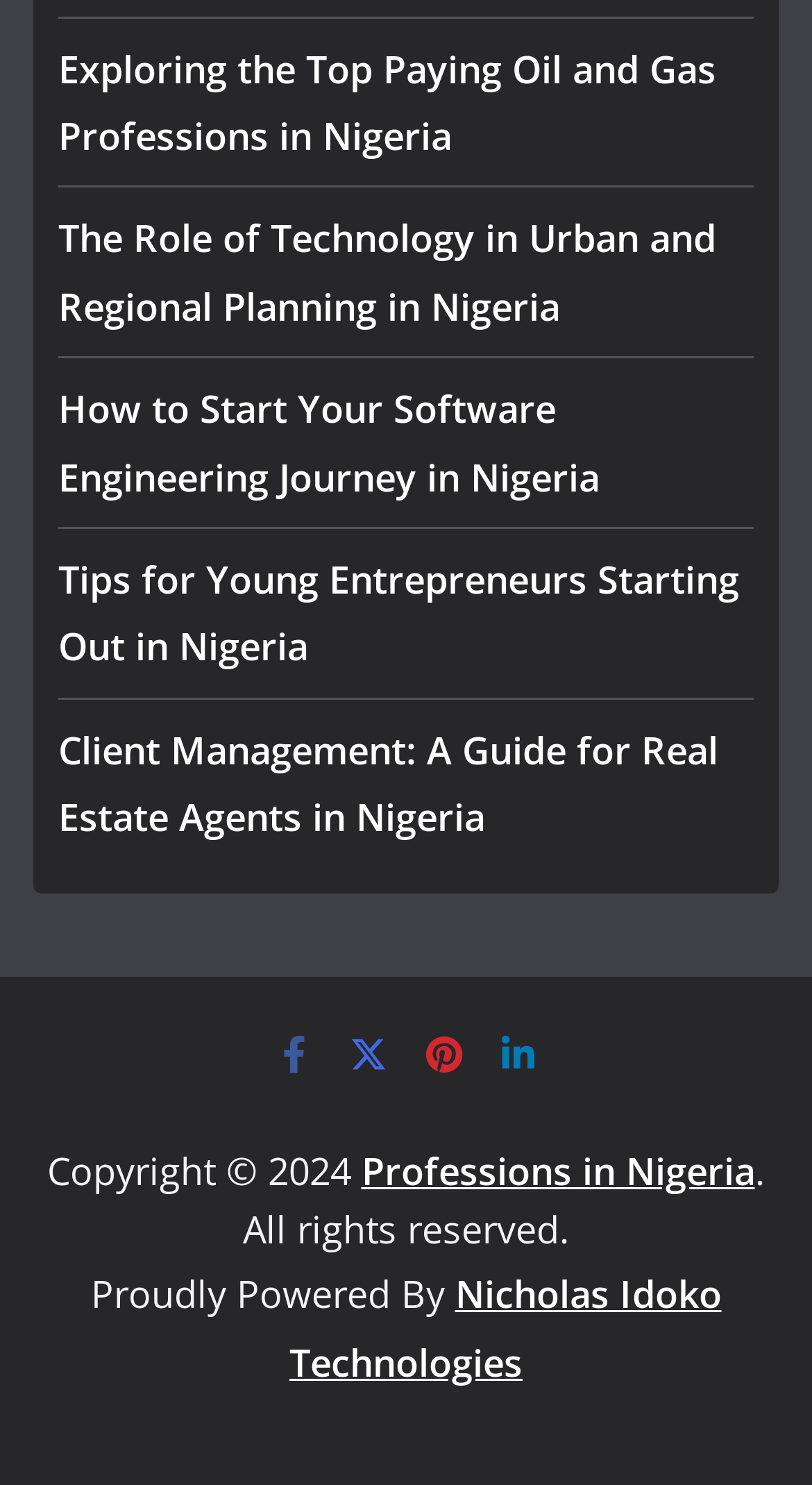What is the name of the technology company powering the website?
Provide an in-depth answer to the question, covering all aspects.

I found the information at the bottom of the webpage, which states 'Proudly Powered By Nicholas Idoko Technologies', indicating that the technology company powering the website is Nicholas Idoko Technologies.